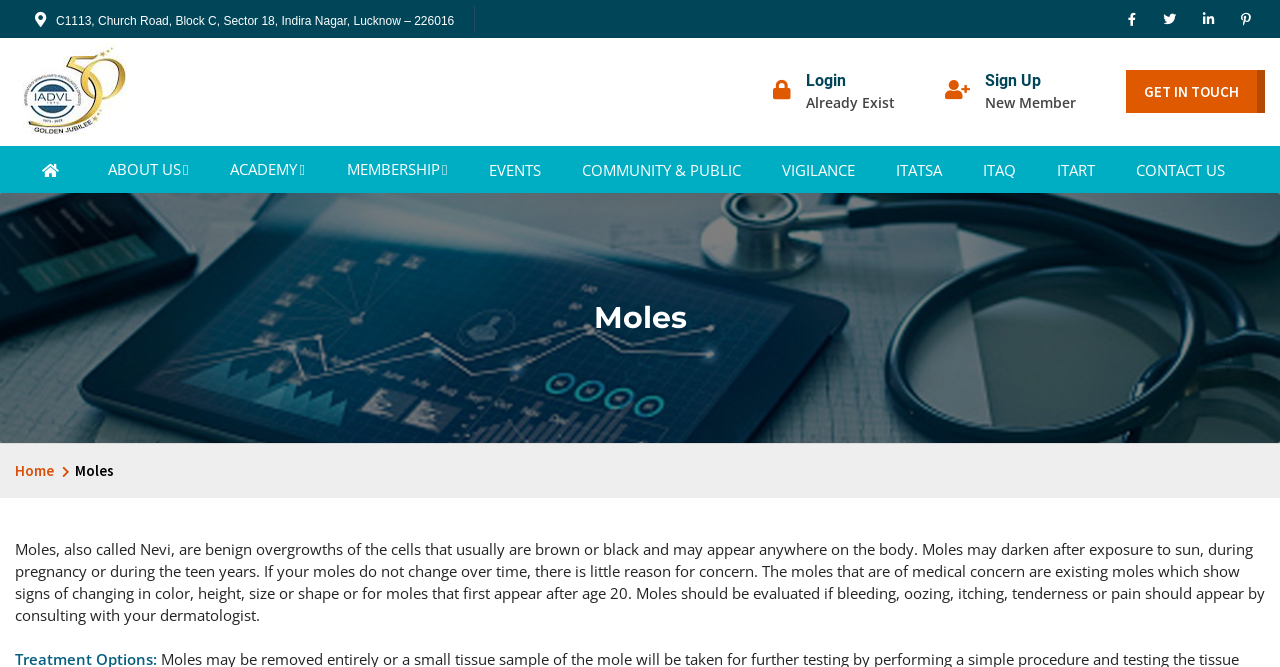Answer briefly with one word or phrase:
What is the navigation option at the top-right corner?

Login Already Exist, Sign Up New Member